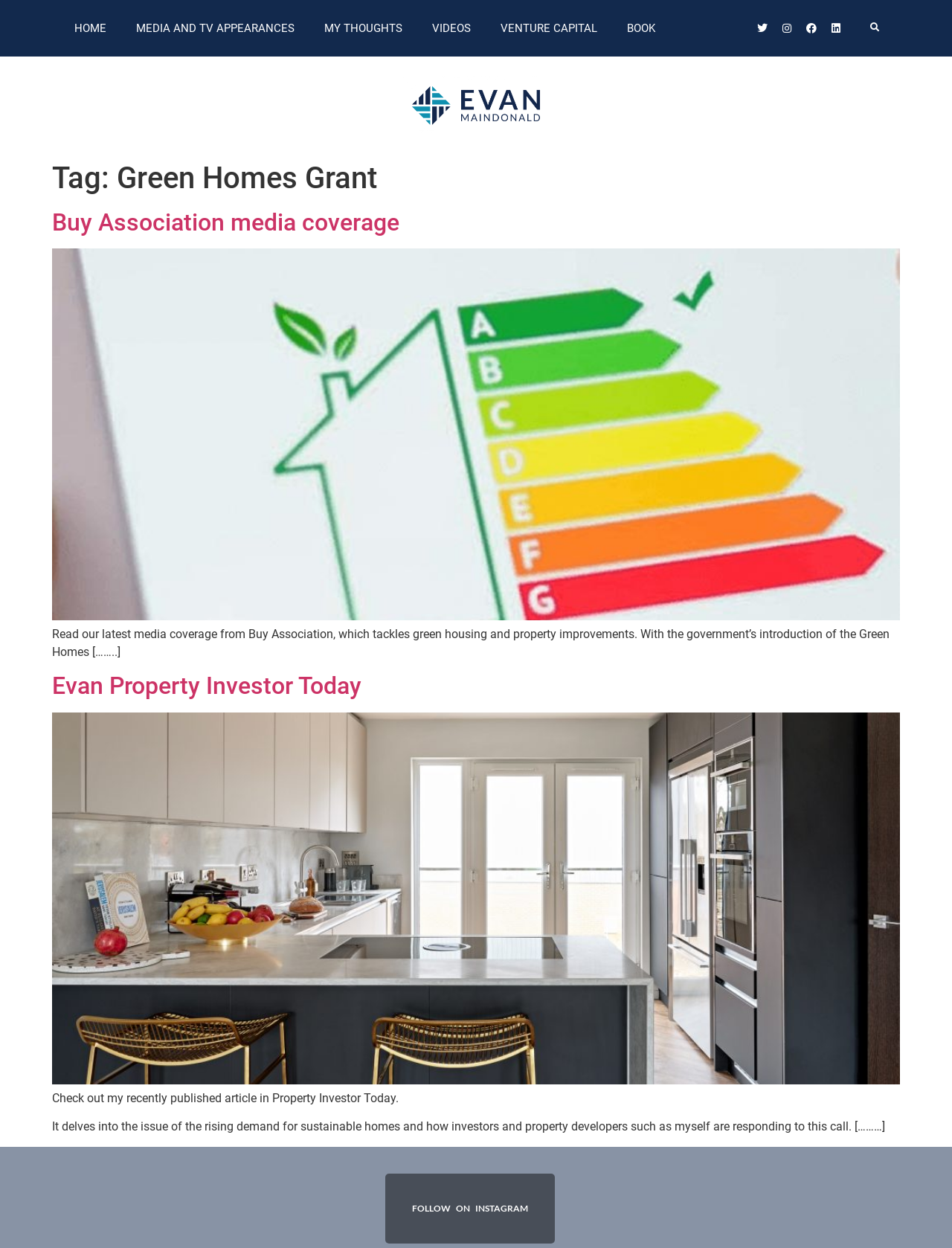Find the bounding box coordinates for the area you need to click to carry out the instruction: "View Evan's article on Property Investor Today". The coordinates should be four float numbers between 0 and 1, indicated as [left, top, right, bottom].

[0.055, 0.538, 0.38, 0.561]